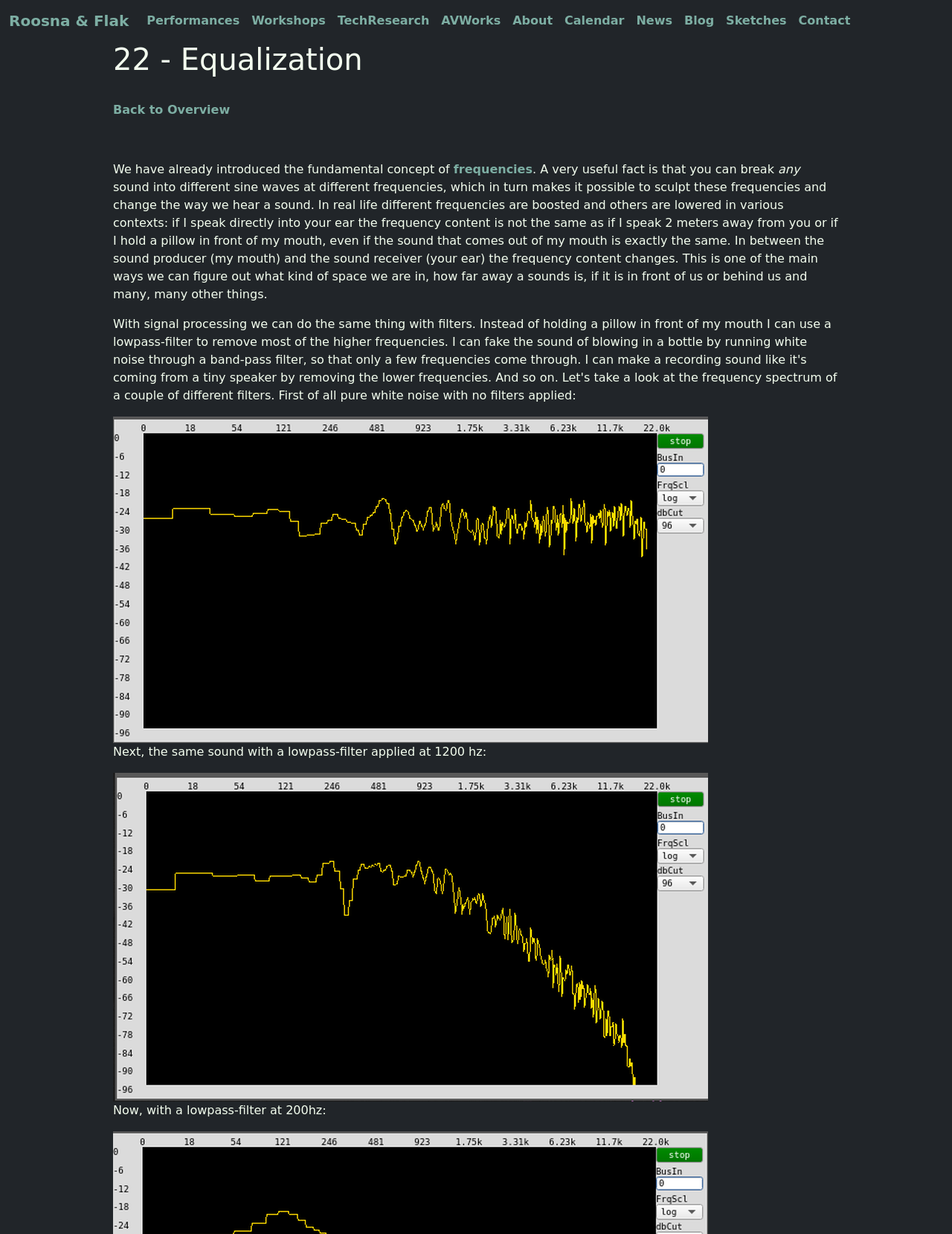Please locate the bounding box coordinates of the element that should be clicked to achieve the given instruction: "View the 'white noise' image".

[0.119, 0.338, 0.744, 0.602]